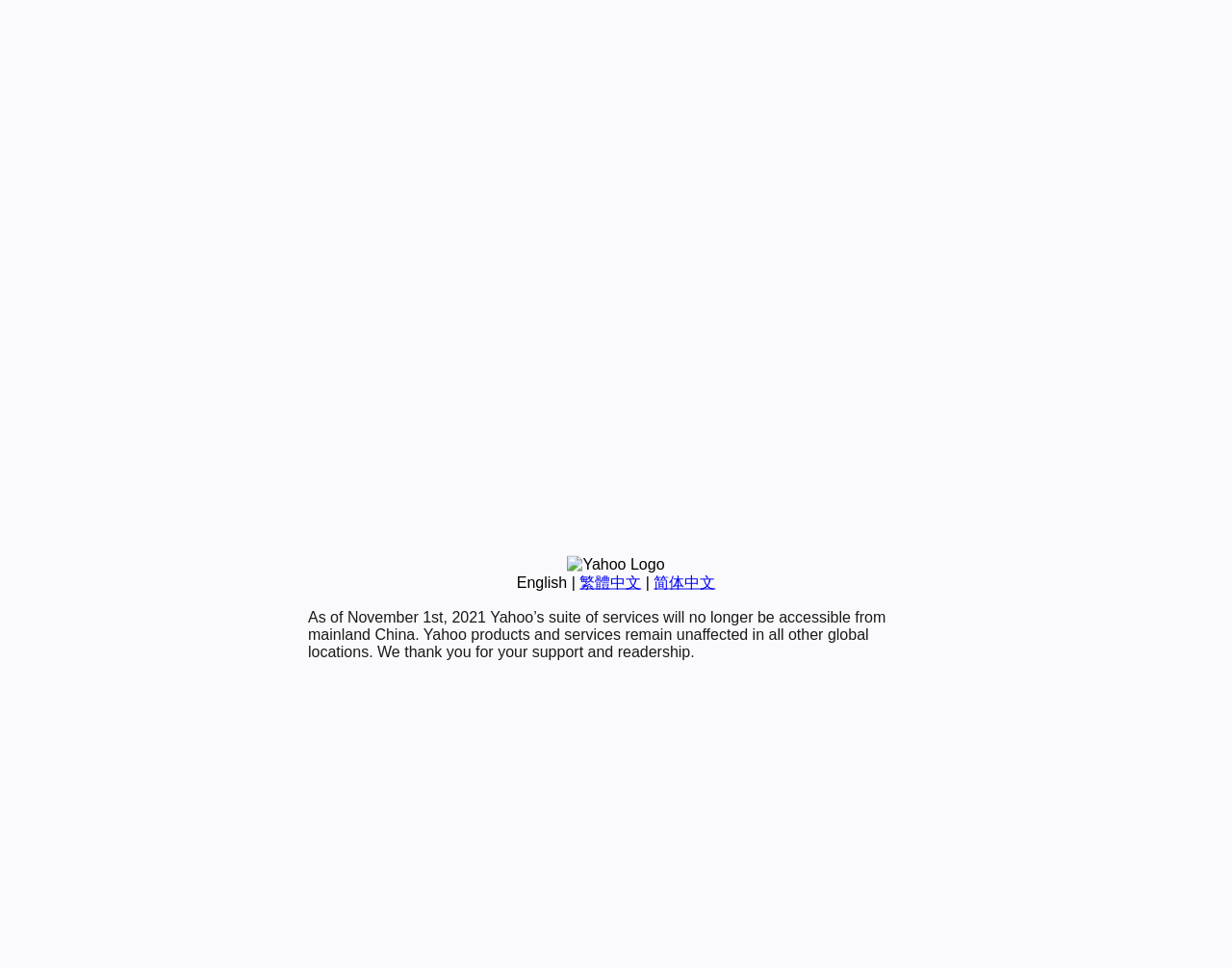Calculate the bounding box coordinates of the UI element given the description: "简体中文".

[0.531, 0.593, 0.581, 0.61]